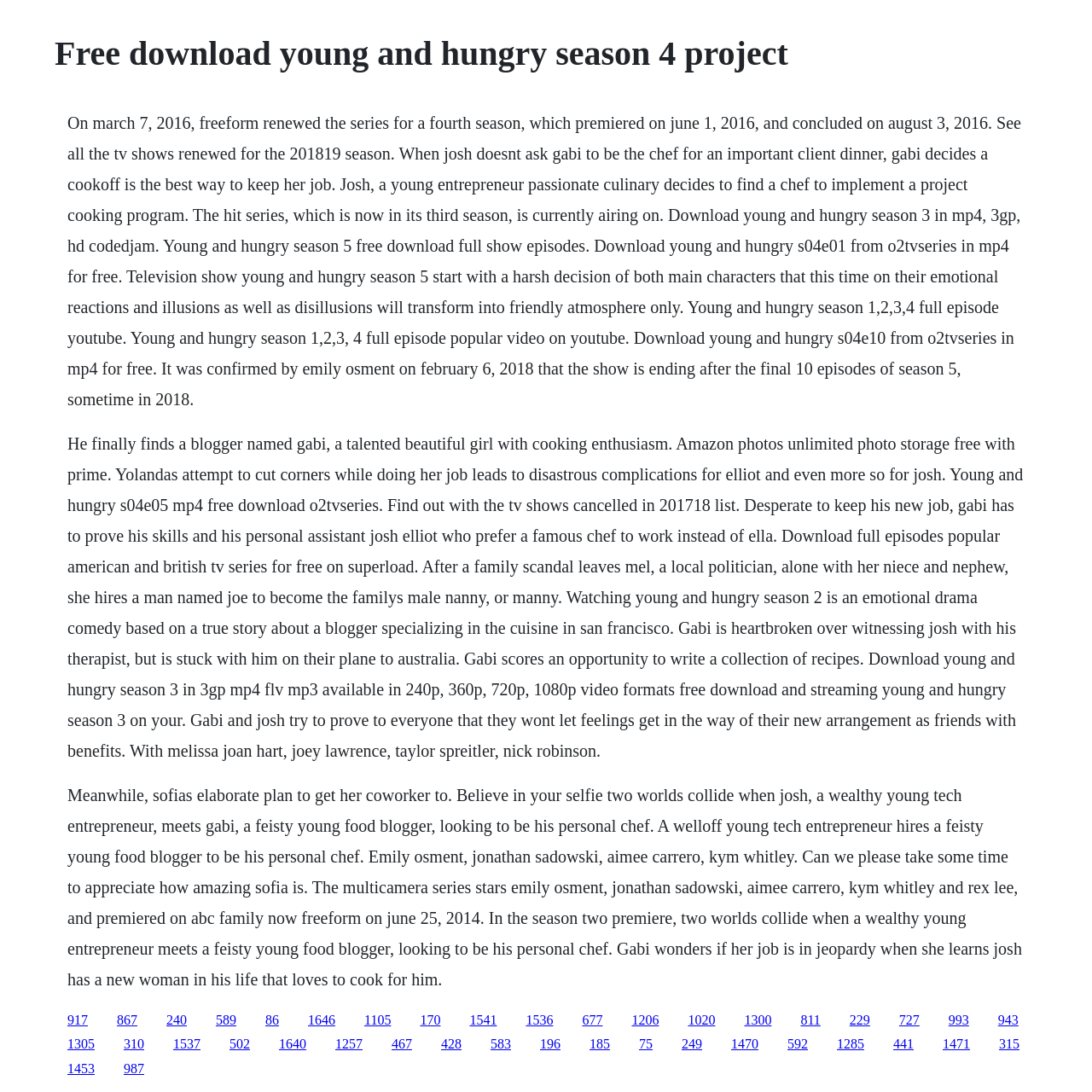Please locate the bounding box coordinates of the element that should be clicked to complete the given instruction: "Read about Young and Hungry TV Series".

[0.062, 0.104, 0.935, 0.374]